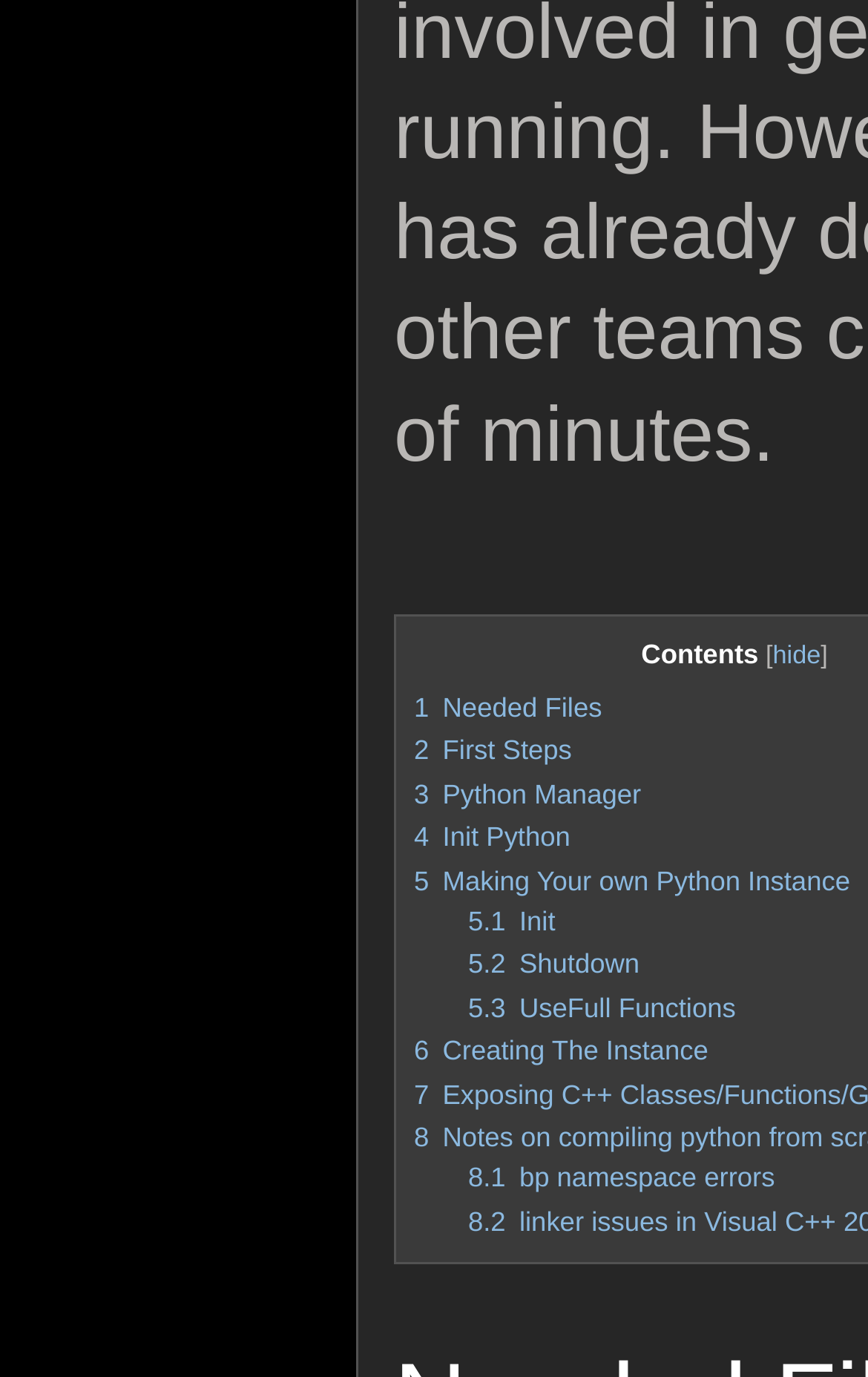Please find the bounding box coordinates of the element that must be clicked to perform the given instruction: "Click on '5.3 UseFull Functions'". The coordinates should be four float numbers from 0 to 1, i.e., [left, top, right, bottom].

[0.539, 0.72, 0.848, 0.743]